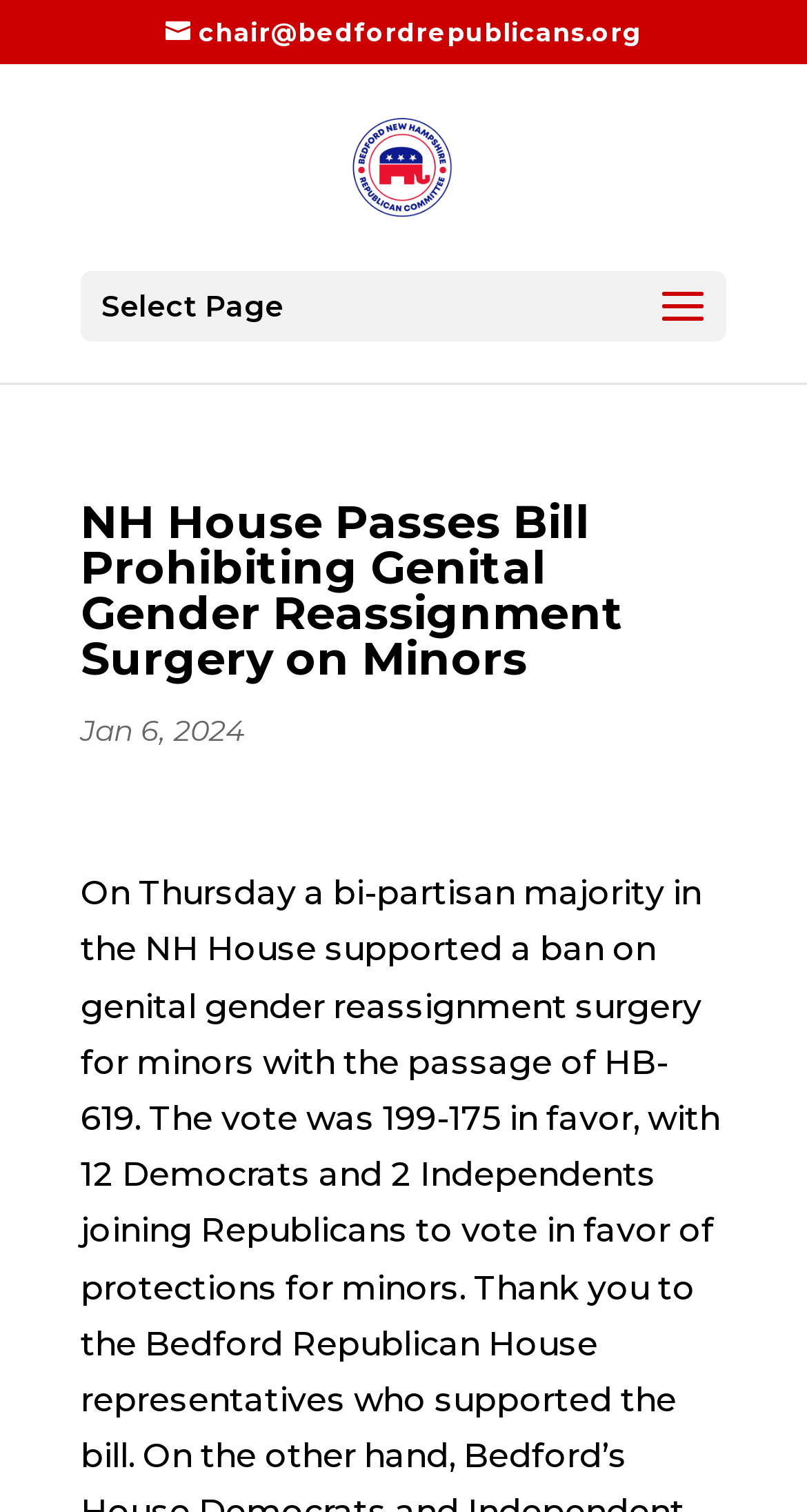Find the bounding box coordinates corresponding to the UI element with the description: "chair@bedfordrepublicans.org". The coordinates should be formatted as [left, top, right, bottom], with values as floats between 0 and 1.

[0.205, 0.011, 0.795, 0.031]